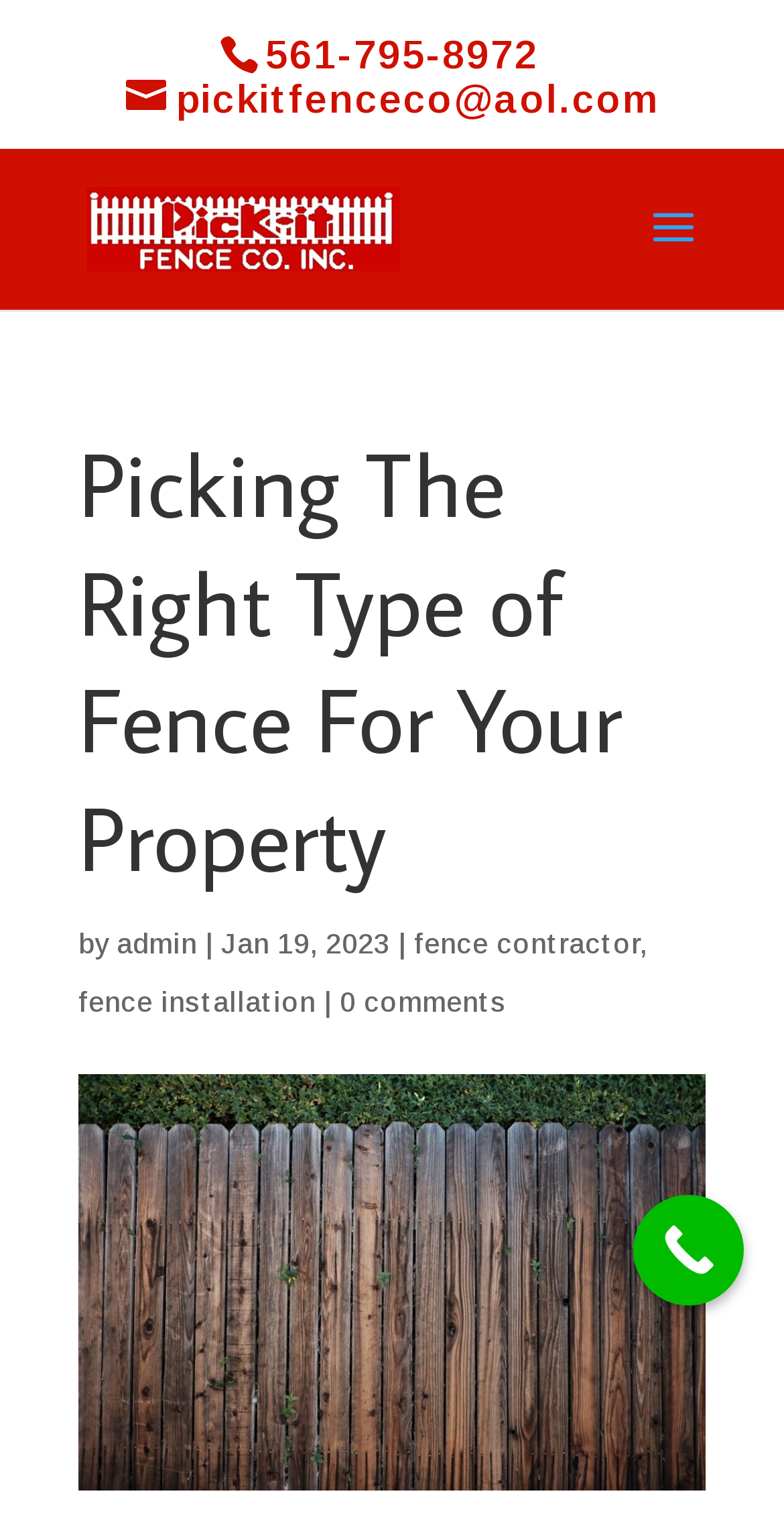Based on the visual content of the image, answer the question thoroughly: What is the date of the latest article?

I found the date of the latest article by looking at the static text element with the bounding box coordinates [0.282, 0.612, 0.497, 0.634] which contains the date 'Jan 19, 2023'.